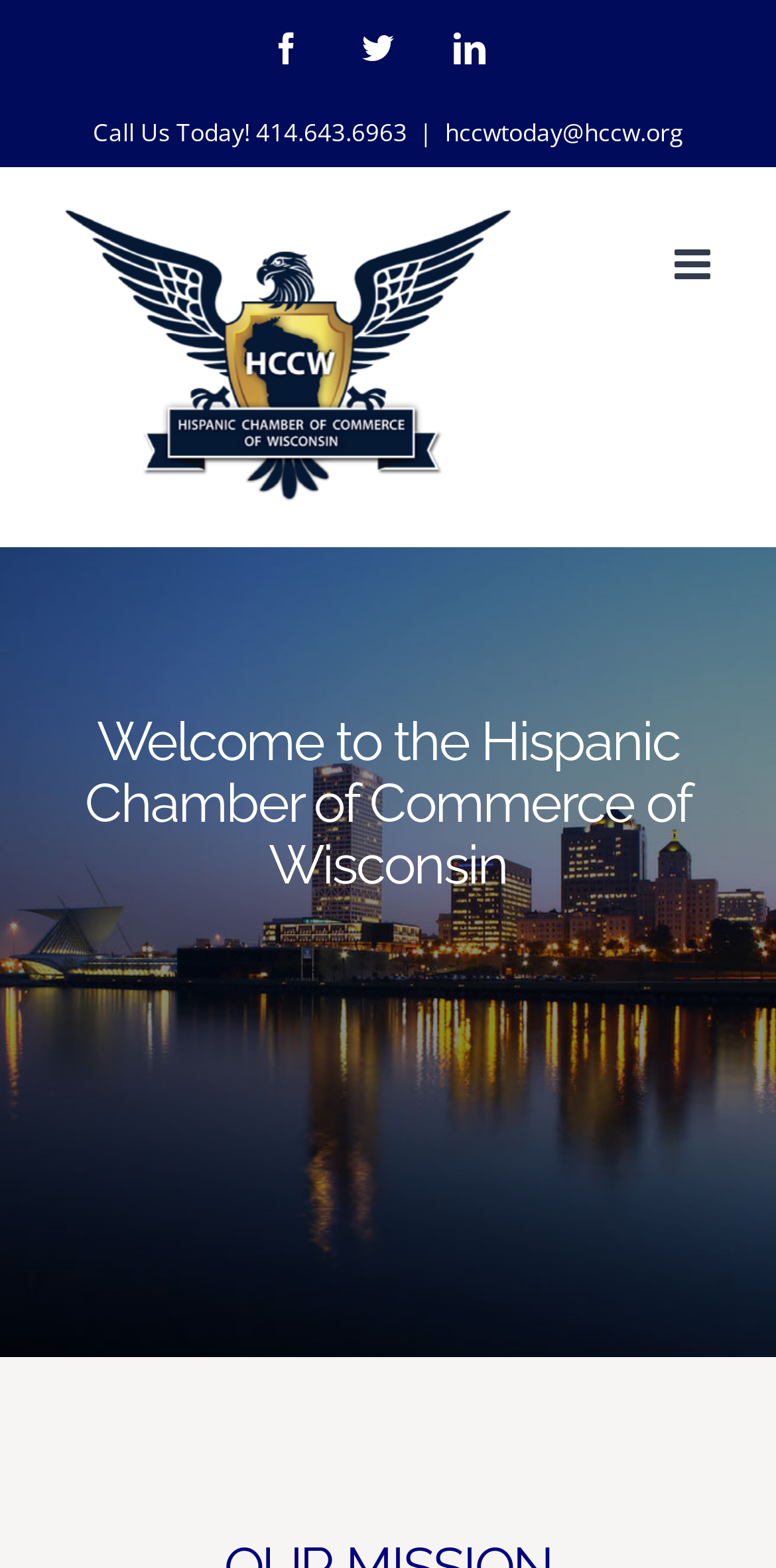What social media platforms are linked?
Provide a detailed and well-explained answer to the question.

I found the social media links by looking at the link elements with the OCR text ' Facebook', ' Twitter', and ' LinkedIn' which are located at the top of the webpage.